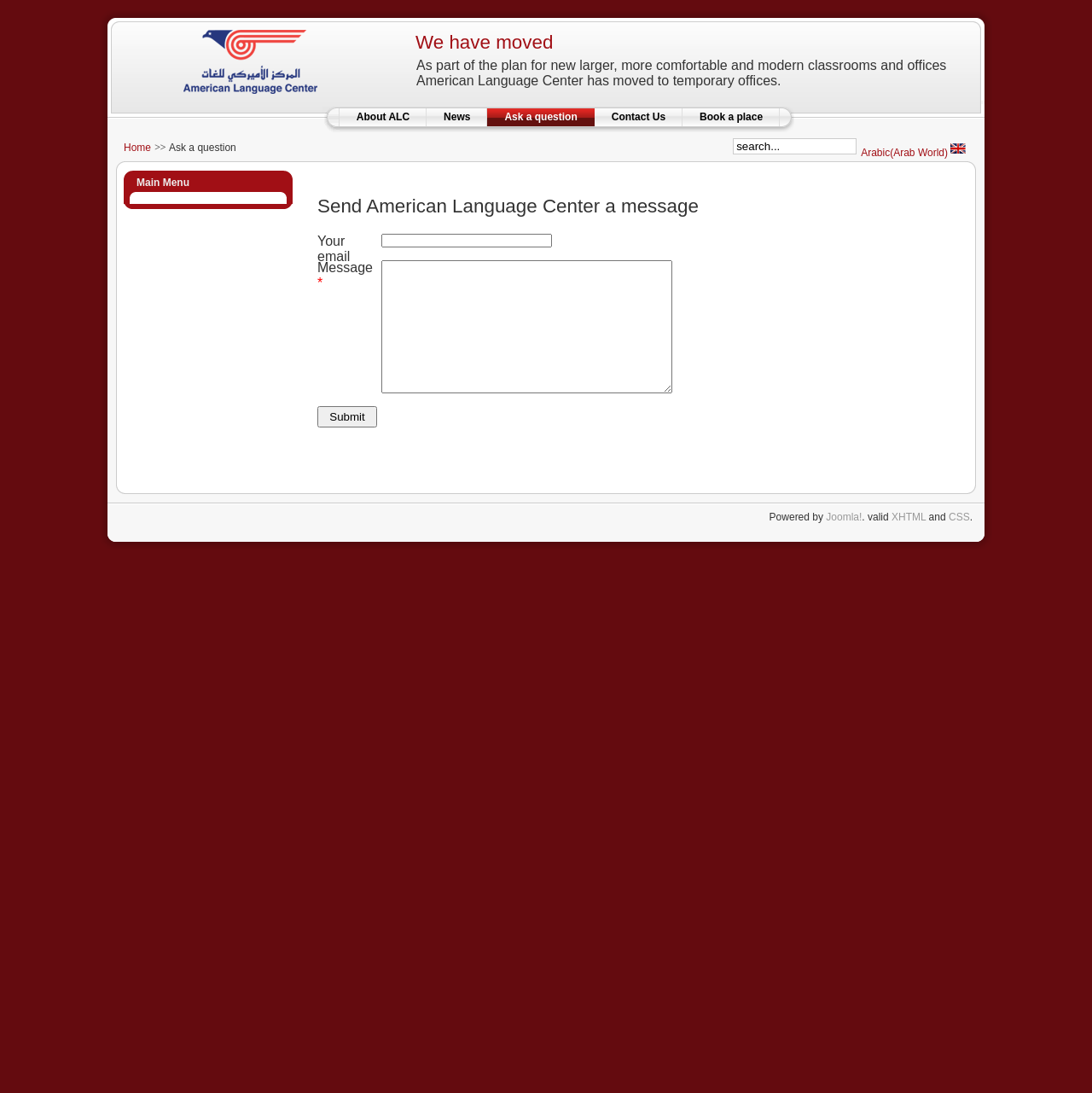What is the content management system used by this website?
Examine the screenshot and reply with a single word or phrase.

Joomla!